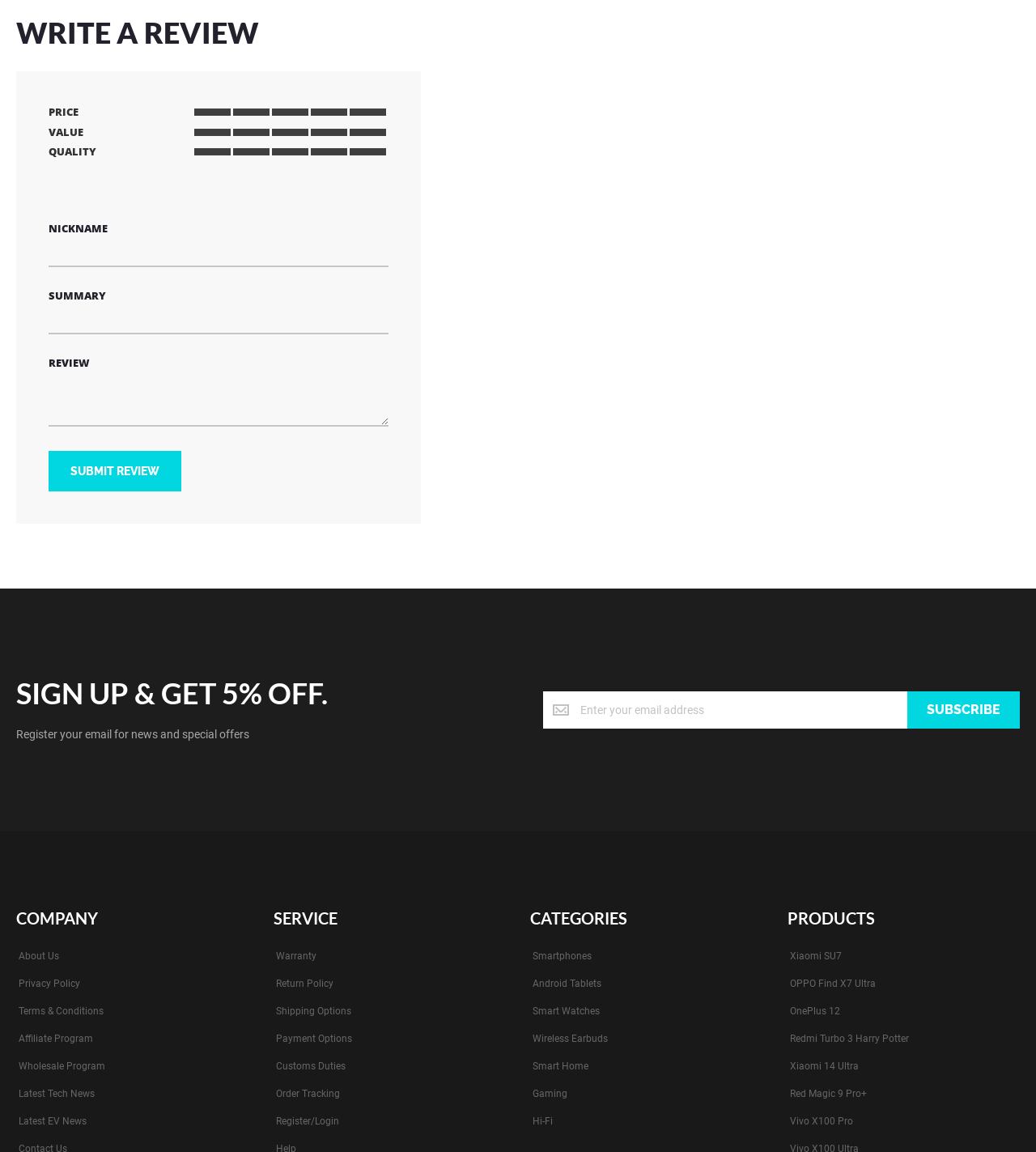Please reply to the following question with a single word or a short phrase:
How many rating options are available for each category?

5